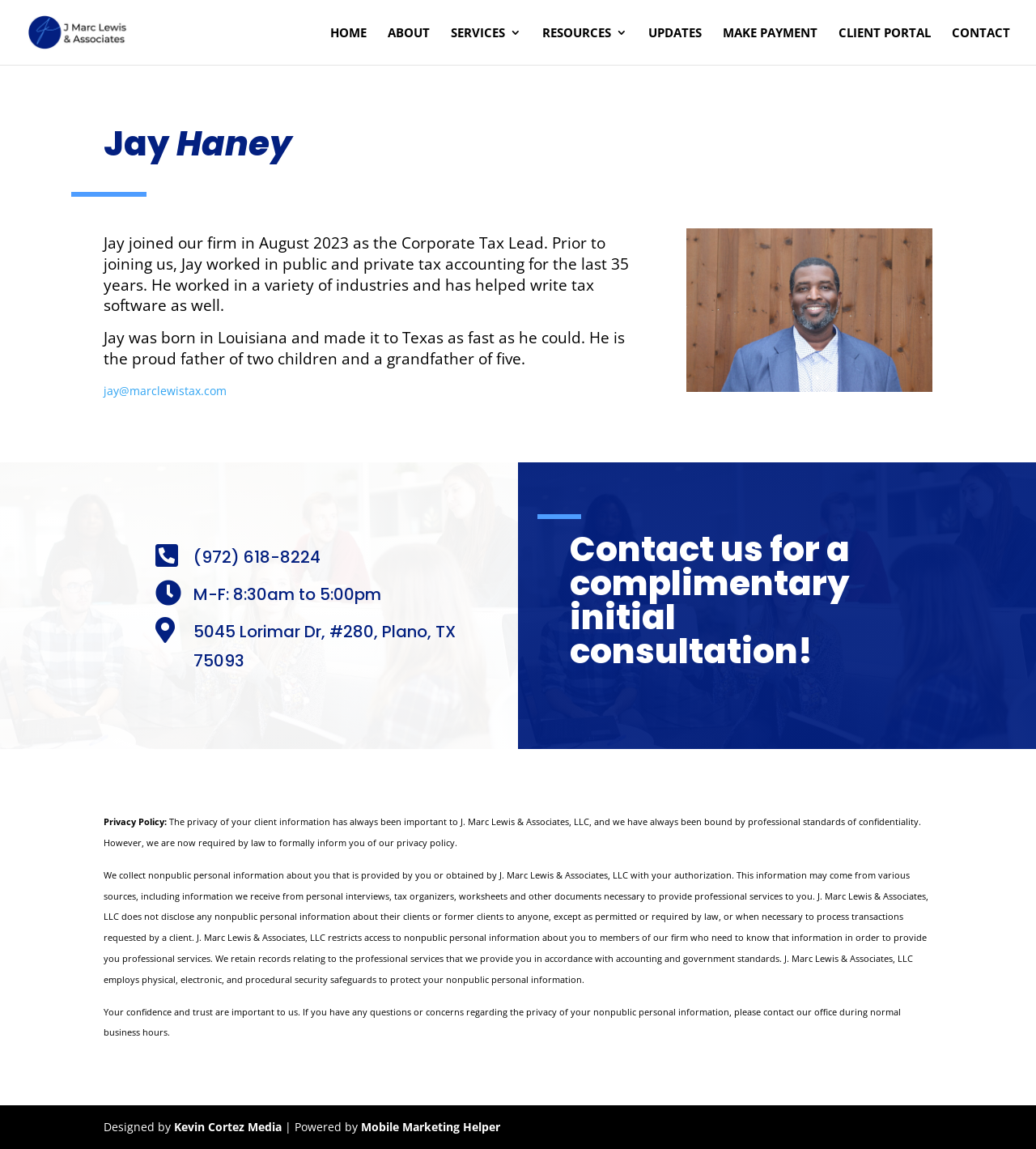Could you provide the bounding box coordinates for the portion of the screen to click to complete this instruction: "Click on the HOME link"?

[0.319, 0.023, 0.354, 0.056]